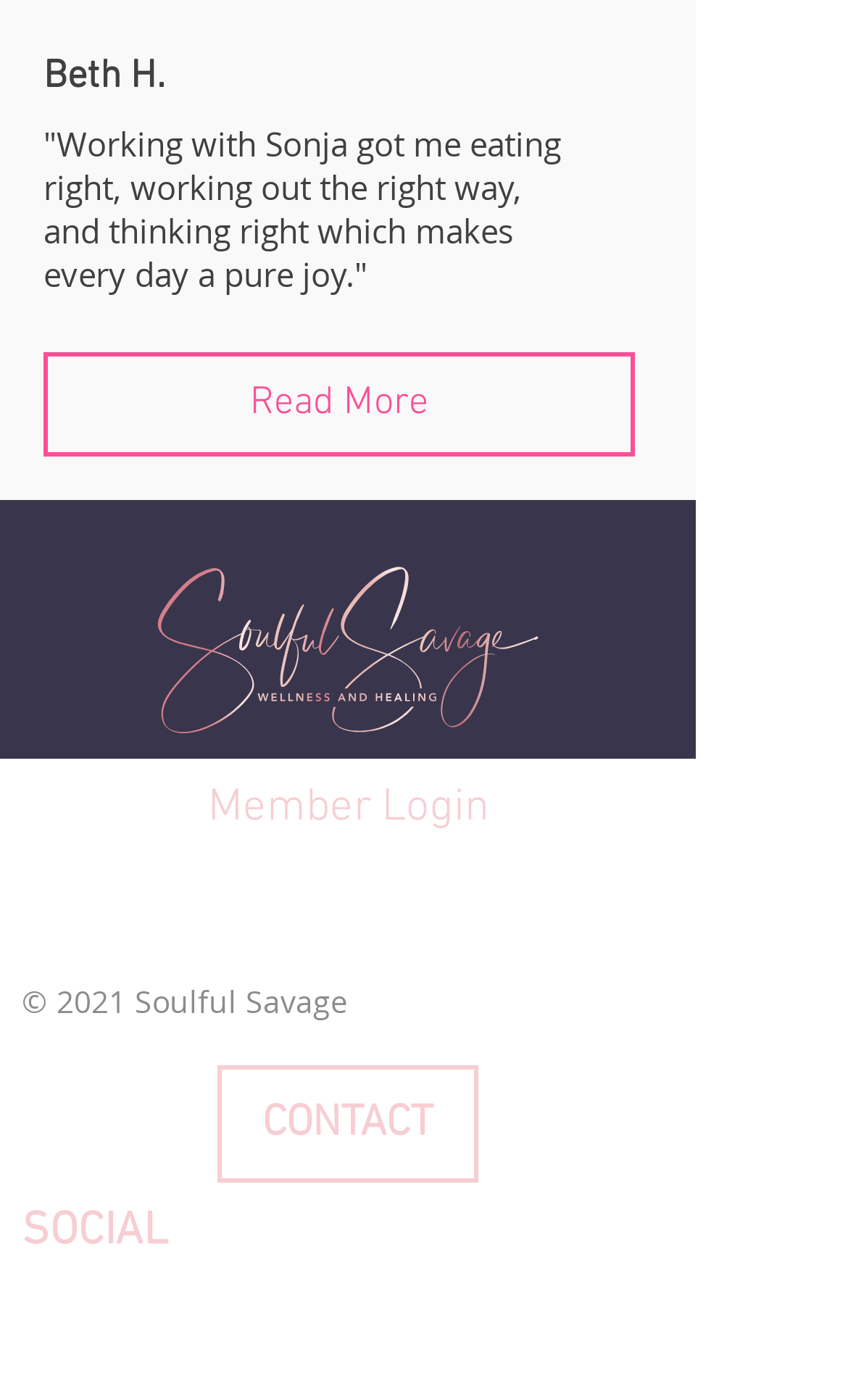Please reply to the following question with a single word or a short phrase:
What is the purpose of the button?

Log In